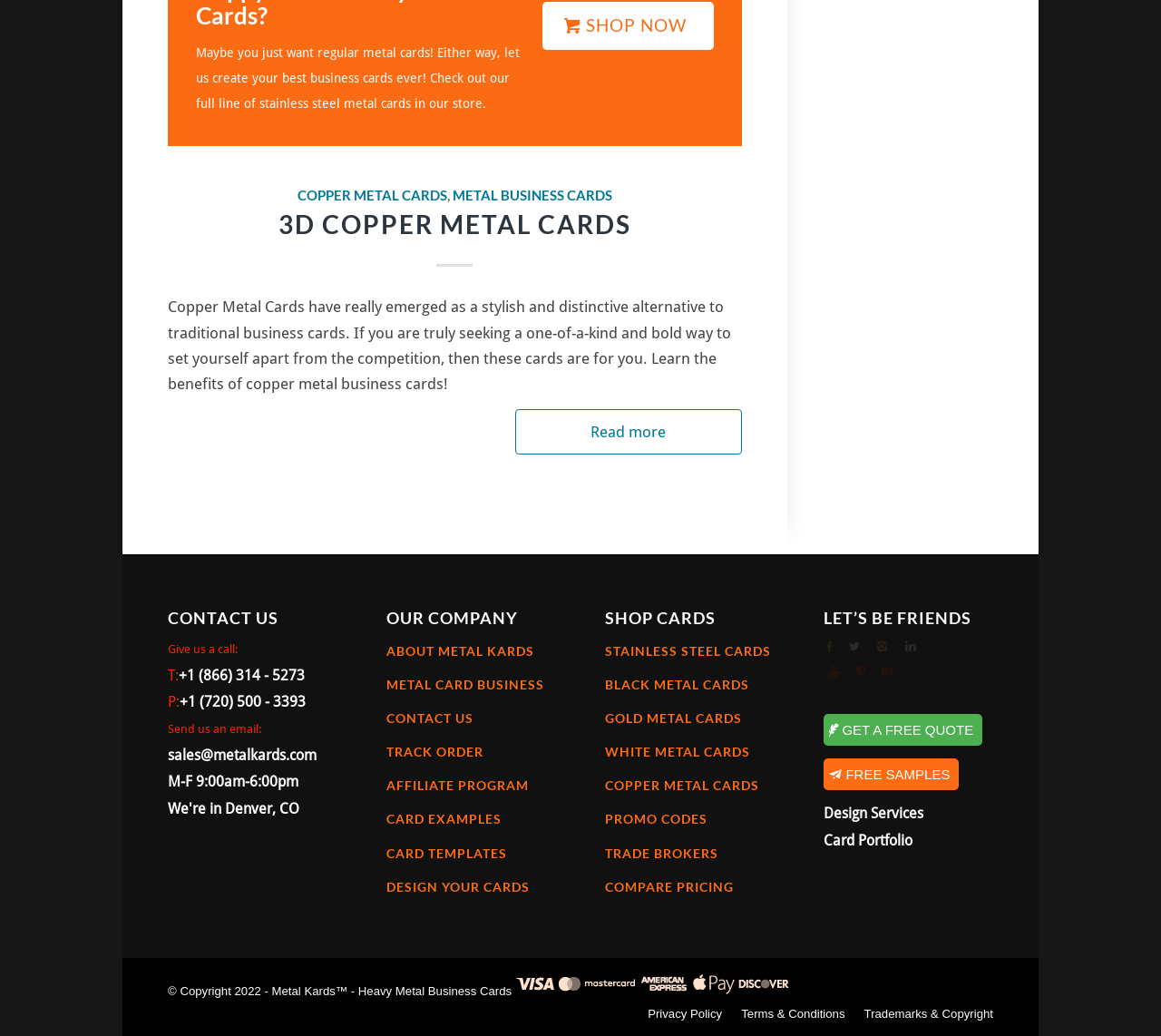Locate the bounding box coordinates for the element described below: "sales@metalkards.com". The coordinates must be four float values between 0 and 1, formatted as [left, top, right, bottom].

[0.145, 0.721, 0.273, 0.738]